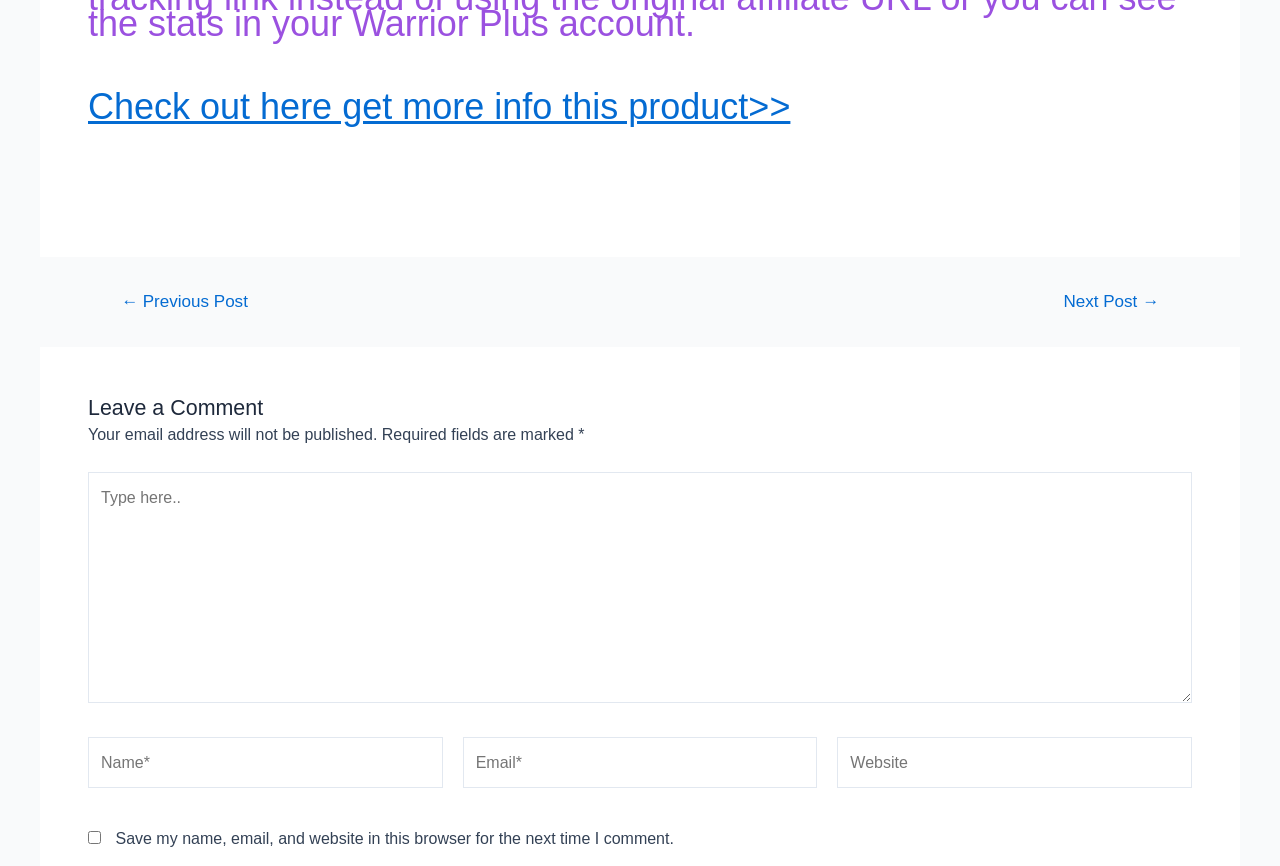What is the position of the 'Next Post →' link?
Look at the screenshot and respond with one word or a short phrase.

Bottom right